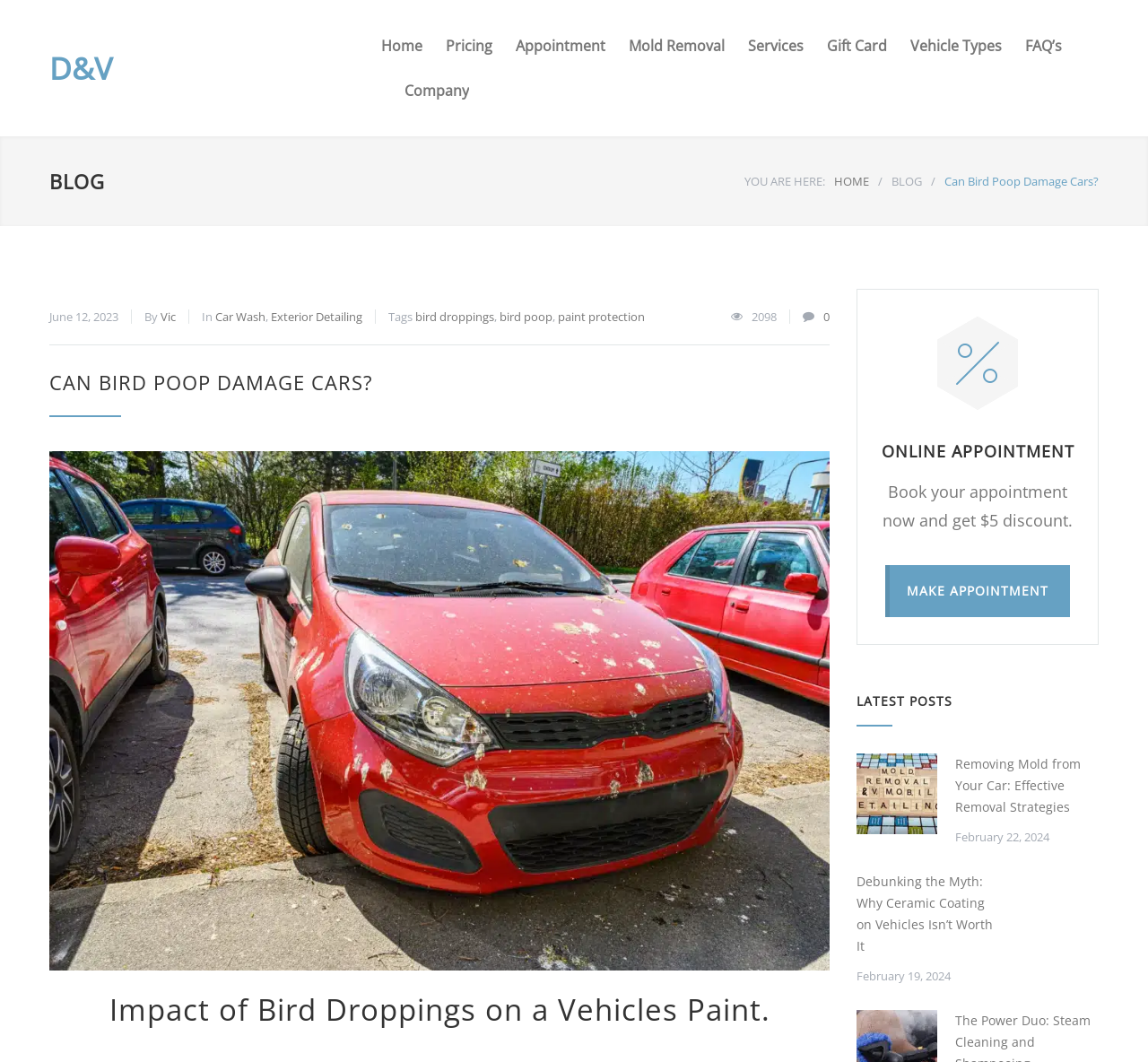Answer the following inquiry with a single word or phrase:
What is the title of the blog post?

Can Bird Poop Damage Cars?